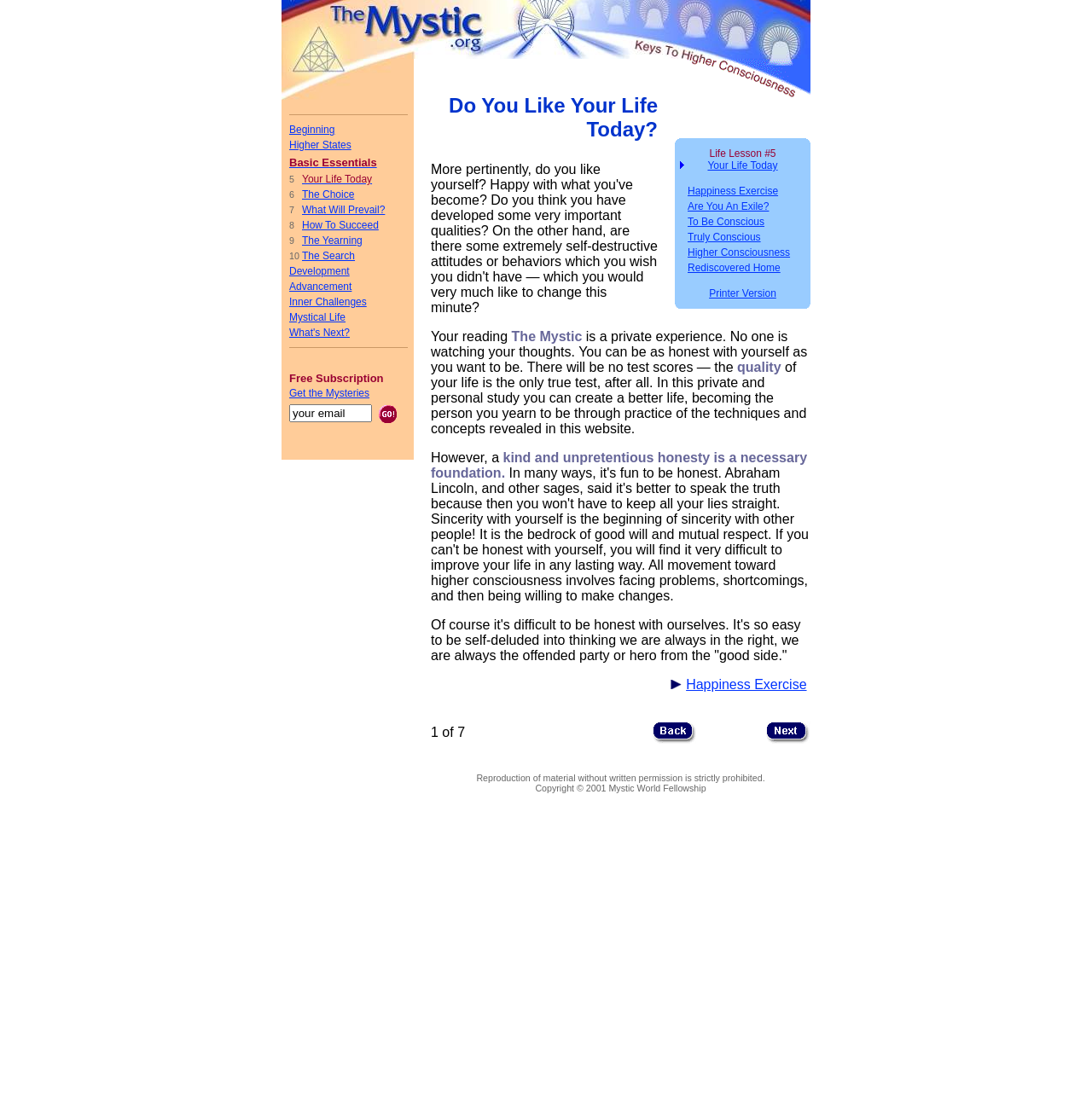Please determine the bounding box coordinates for the UI element described here. Use the format (top-left x, top-left y, bottom-right x, bottom-right y) with values bounded between 0 and 1: copyright

None